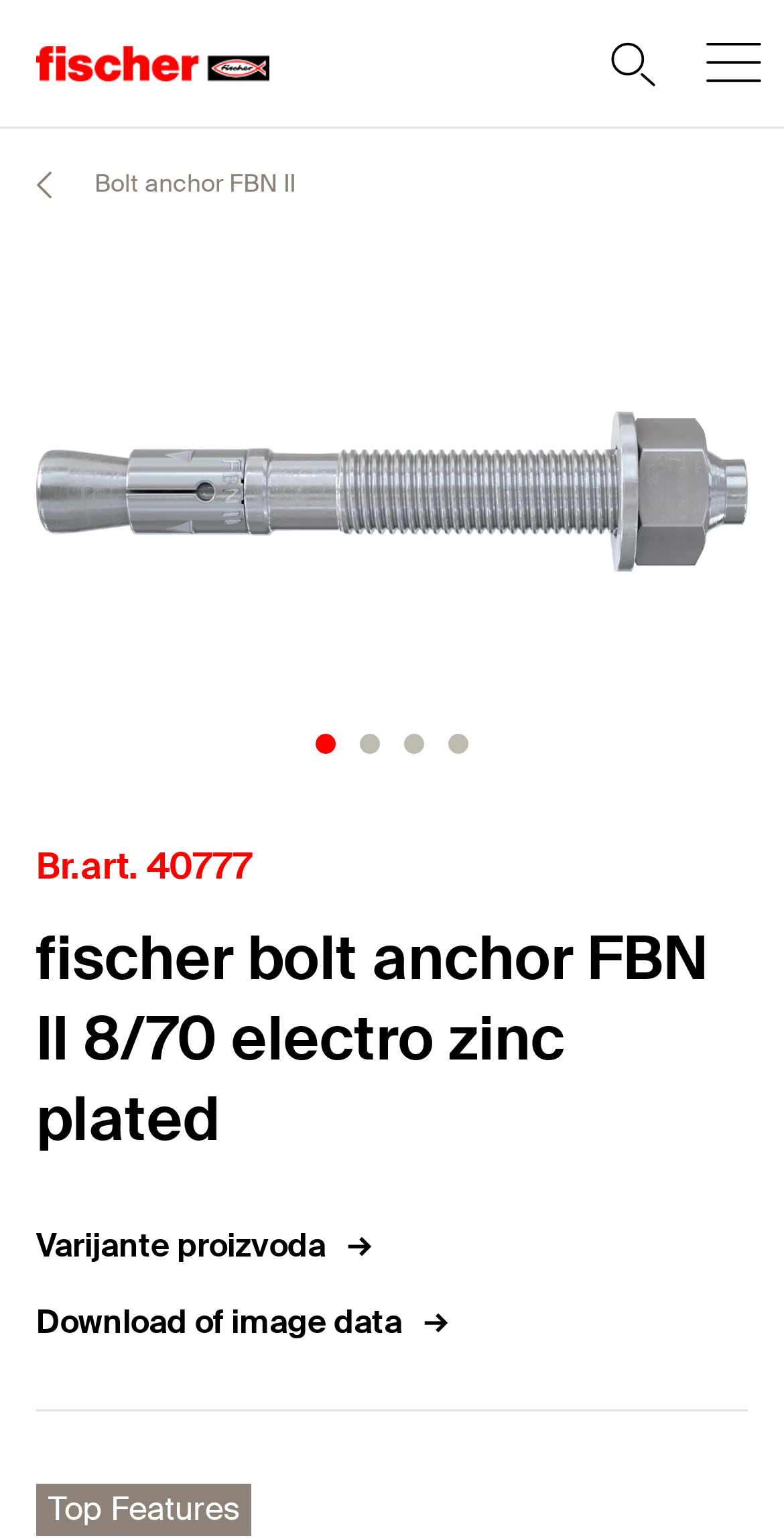What is the type of anchor?
Look at the image and answer the question with a single word or phrase.

Steel anchor